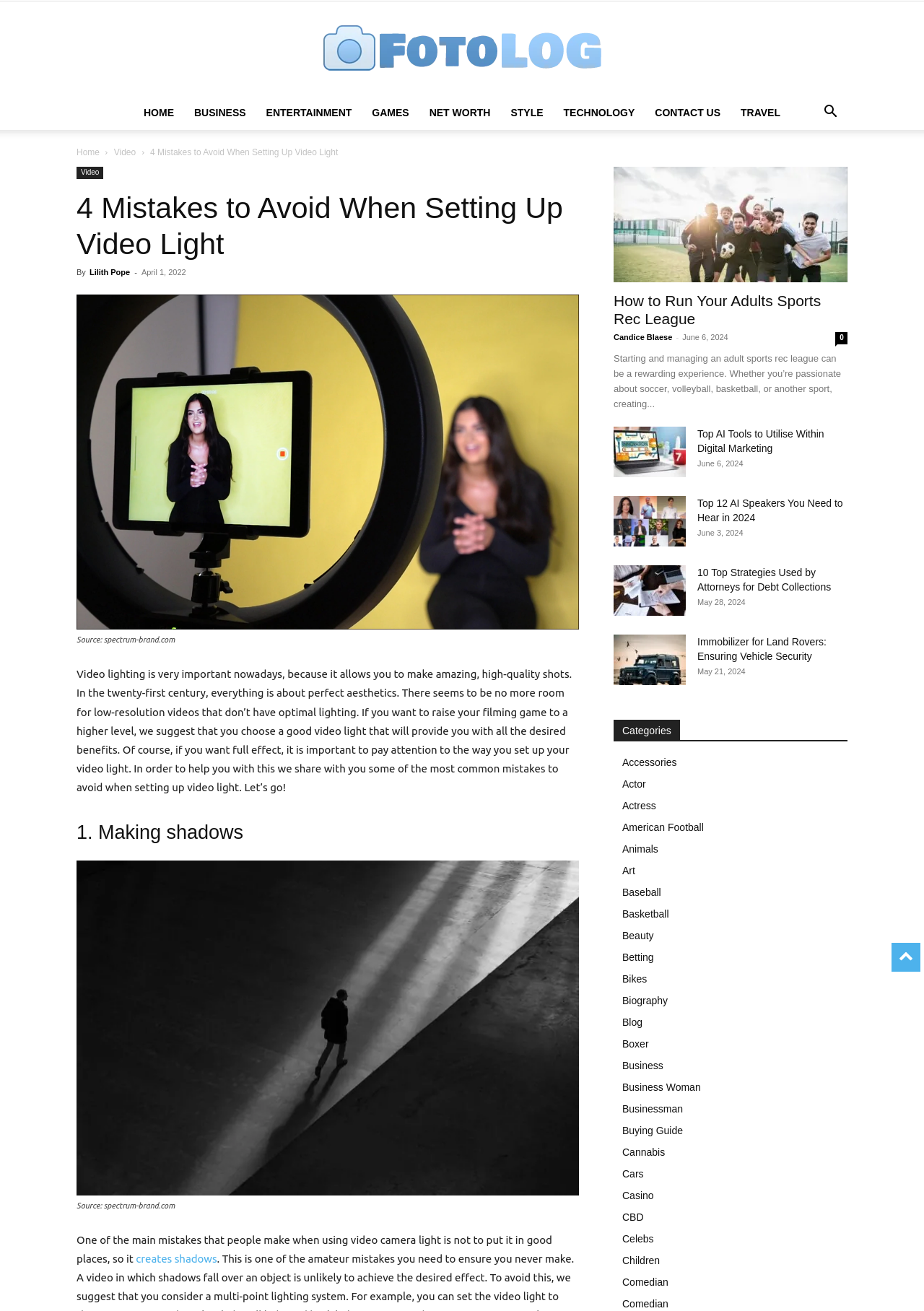Please provide the bounding box coordinates for the UI element as described: "Business". The coordinates must be four floats between 0 and 1, represented as [left, top, right, bottom].

[0.673, 0.808, 0.718, 0.817]